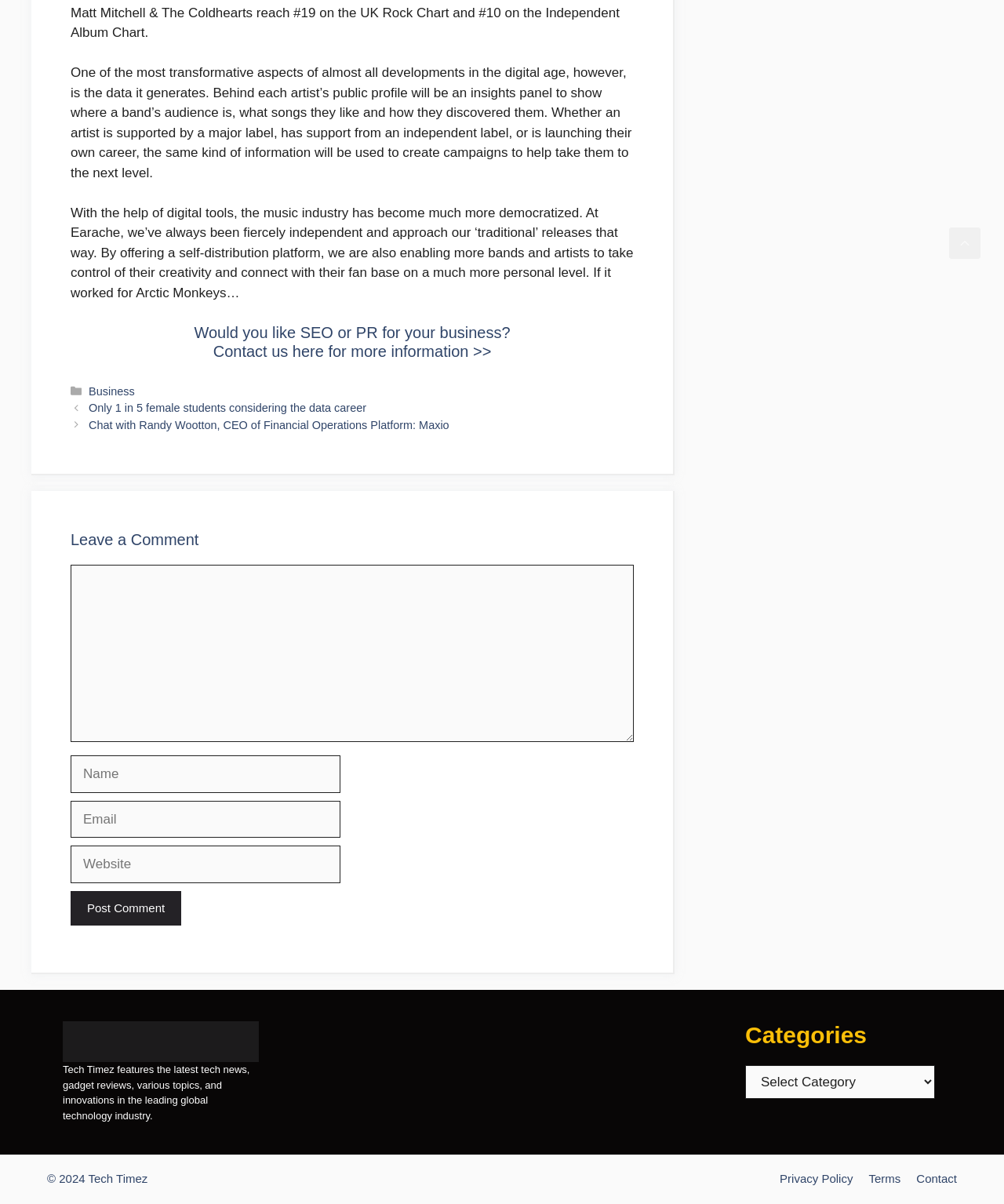What is the name of the company mentioned in the article?
Please provide a comprehensive answer based on the contents of the image.

The article mentions Earache as a company that is offering a self-distribution platform to help artists take control of their creativity and connect with their fans. This suggests that Earache is a music industry company that is providing services to artists.